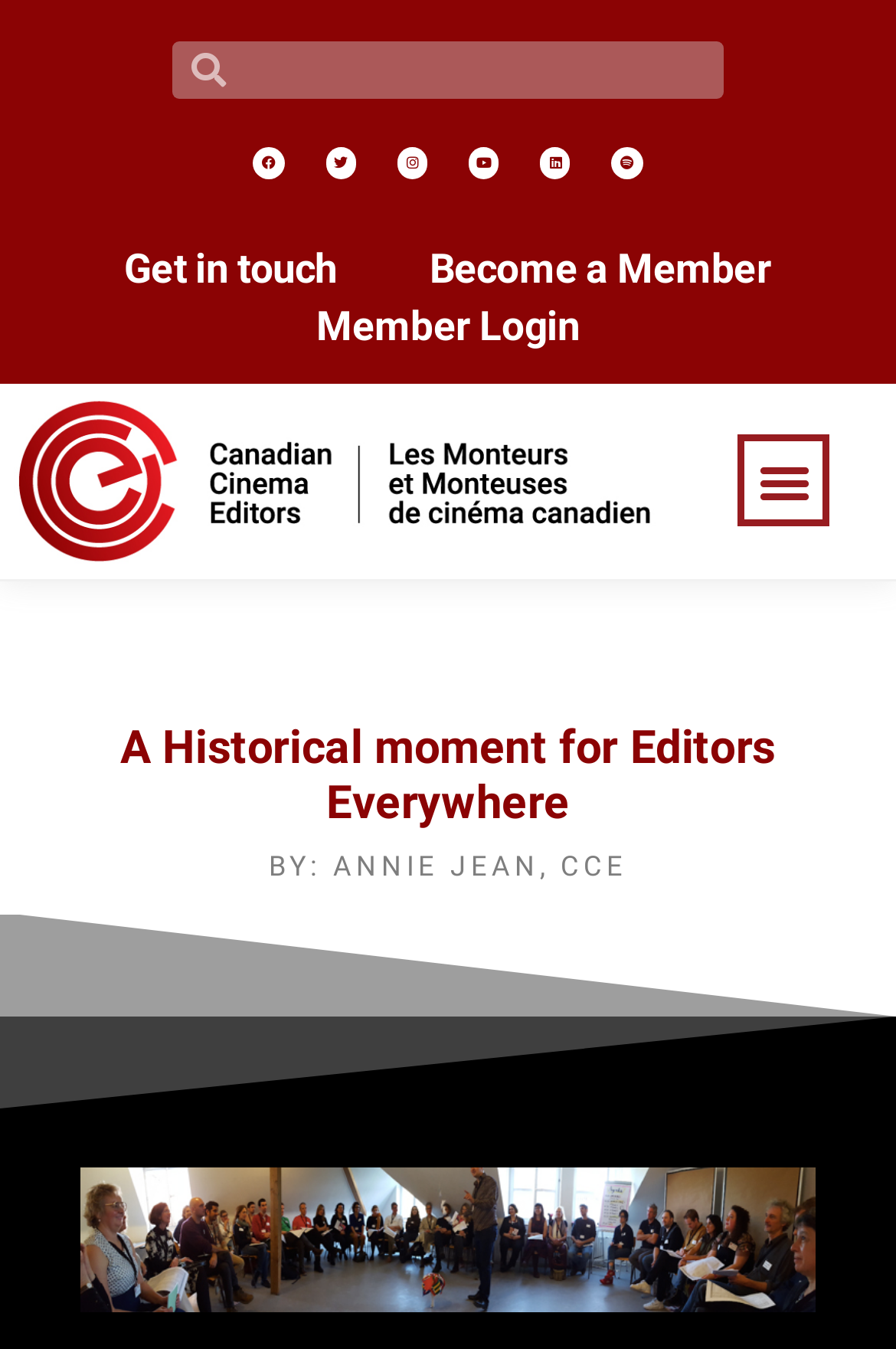Identify the bounding box coordinates for the element you need to click to achieve the following task: "Click the 'Home' link". The coordinates must be four float values ranging from 0 to 1, formatted as [left, top, right, bottom].

None